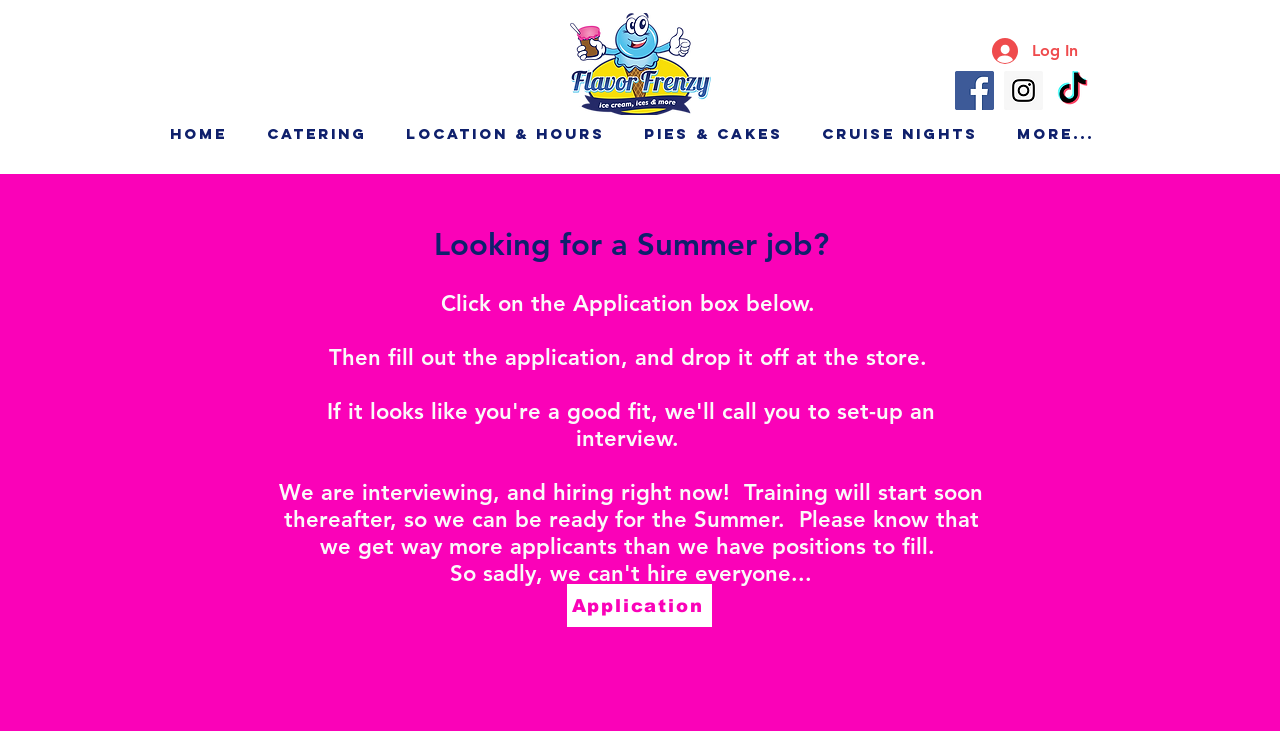Summarize the webpage with a detailed and informative caption.

The webpage is an employment application page for FlavorFrenzy. At the top, there is a logo image of FlavorFrenzy, followed by a "Log In" button on the right side. Below the logo, there is a social bar with links to Facebook, Instagram, and TikTok, each accompanied by its respective icon.

On the left side, there is a navigation menu with links to different sections of the website, including "HOME", "Catering", "Location & Hours", "Pies & Cakes", "Cruise Nights", and "More...".

The main content of the page is focused on the employment application process. There are several paragraphs of text that guide the user through the application process. The text explains that the company is looking for summer job applicants and instructs them to click on the application box below, fill out the application, and drop it off at the store. The text also mentions that the company is currently interviewing and hiring, and that training will start soon.

At the bottom of the page, there is a prominent link to the "Application" page, where users can access the application form. Overall, the page is focused on providing information and guidance to potential job applicants.